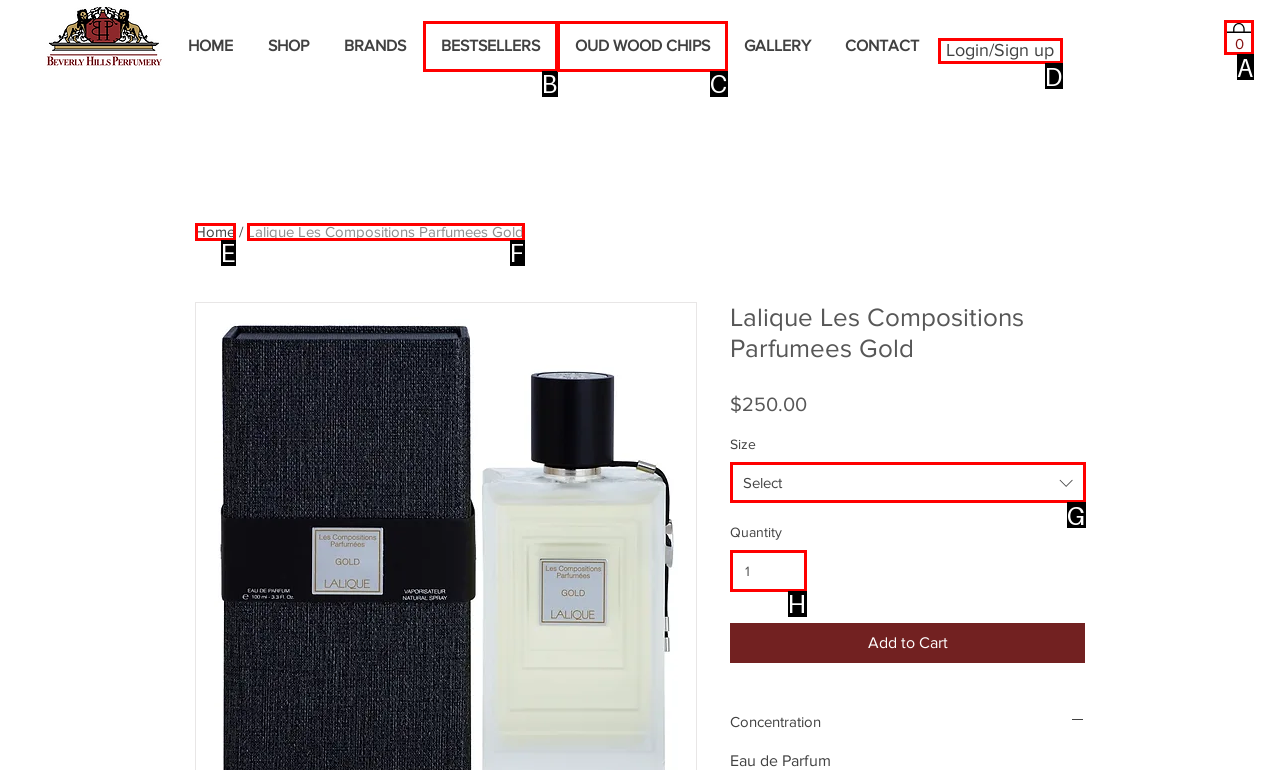Pick the right letter to click to achieve the task: View the Cart
Answer with the letter of the correct option directly.

A